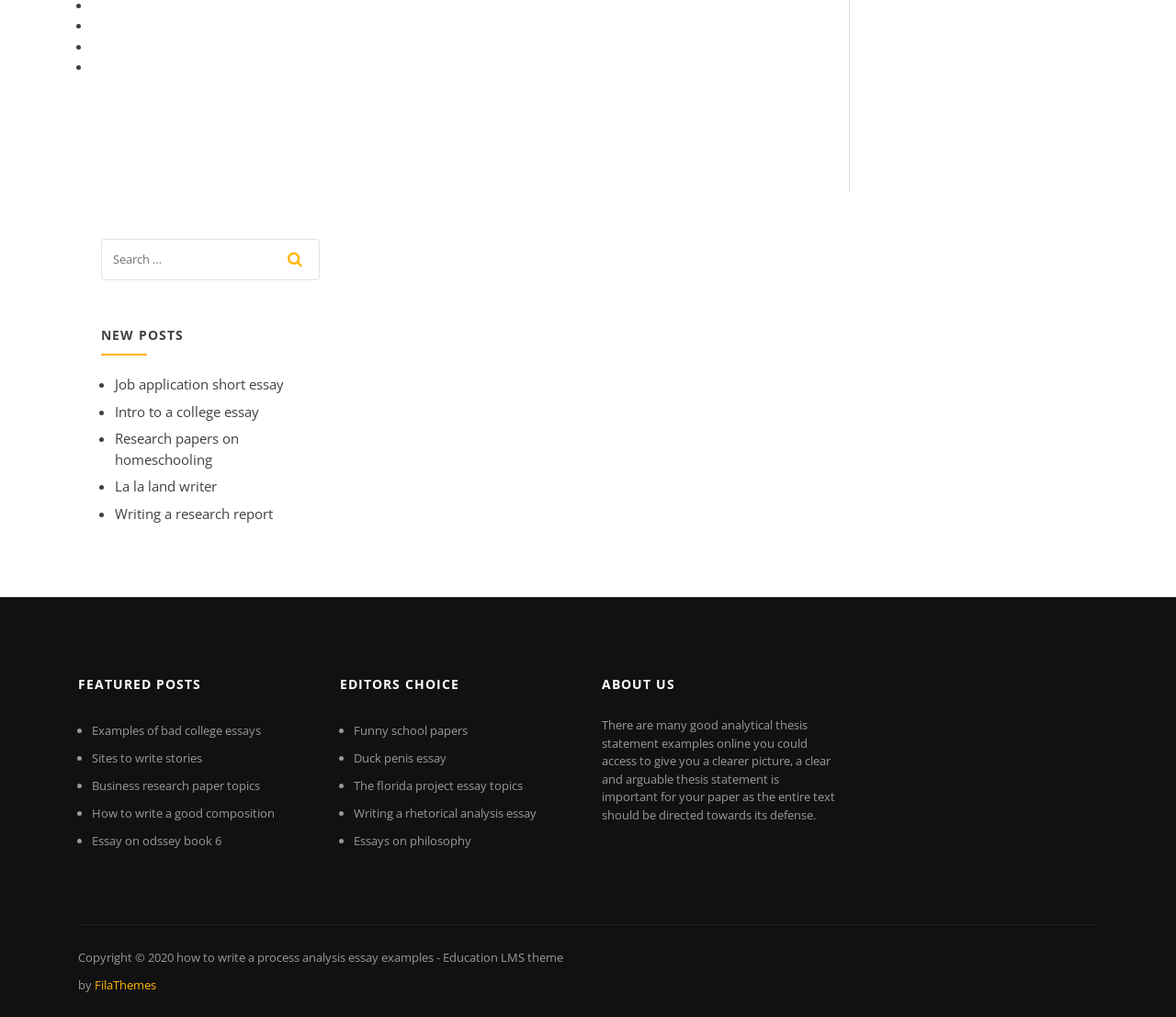Locate the bounding box coordinates for the element described below: "Business research paper topics". The coordinates must be four float values between 0 and 1, formatted as [left, top, right, bottom].

[0.078, 0.764, 0.221, 0.781]